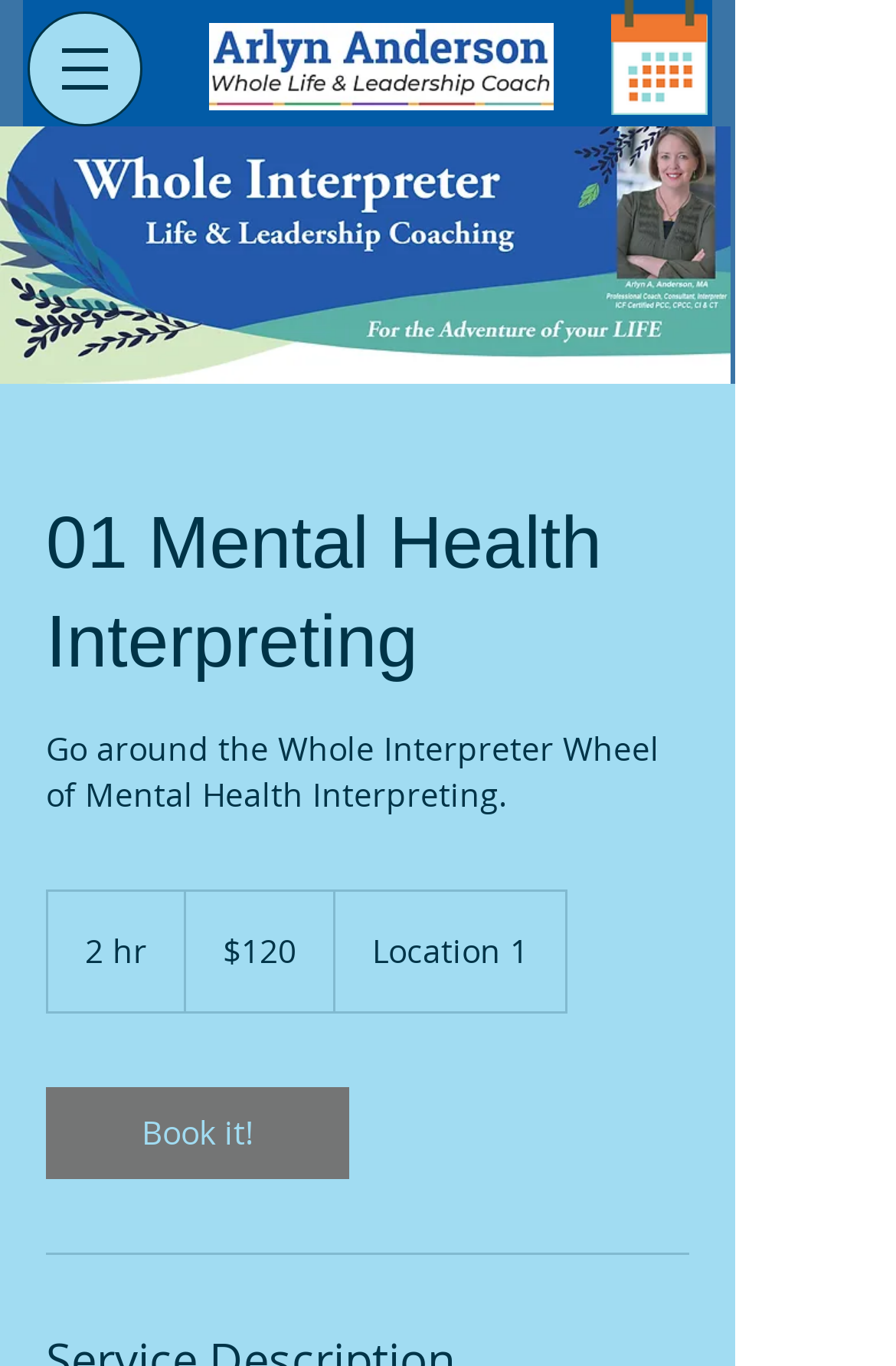What is the bounding box coordinate of the image 'arlynanderson.jpg'?
Answer with a single word or phrase, using the screenshot for reference.

[0.233, 0.017, 0.618, 0.081]